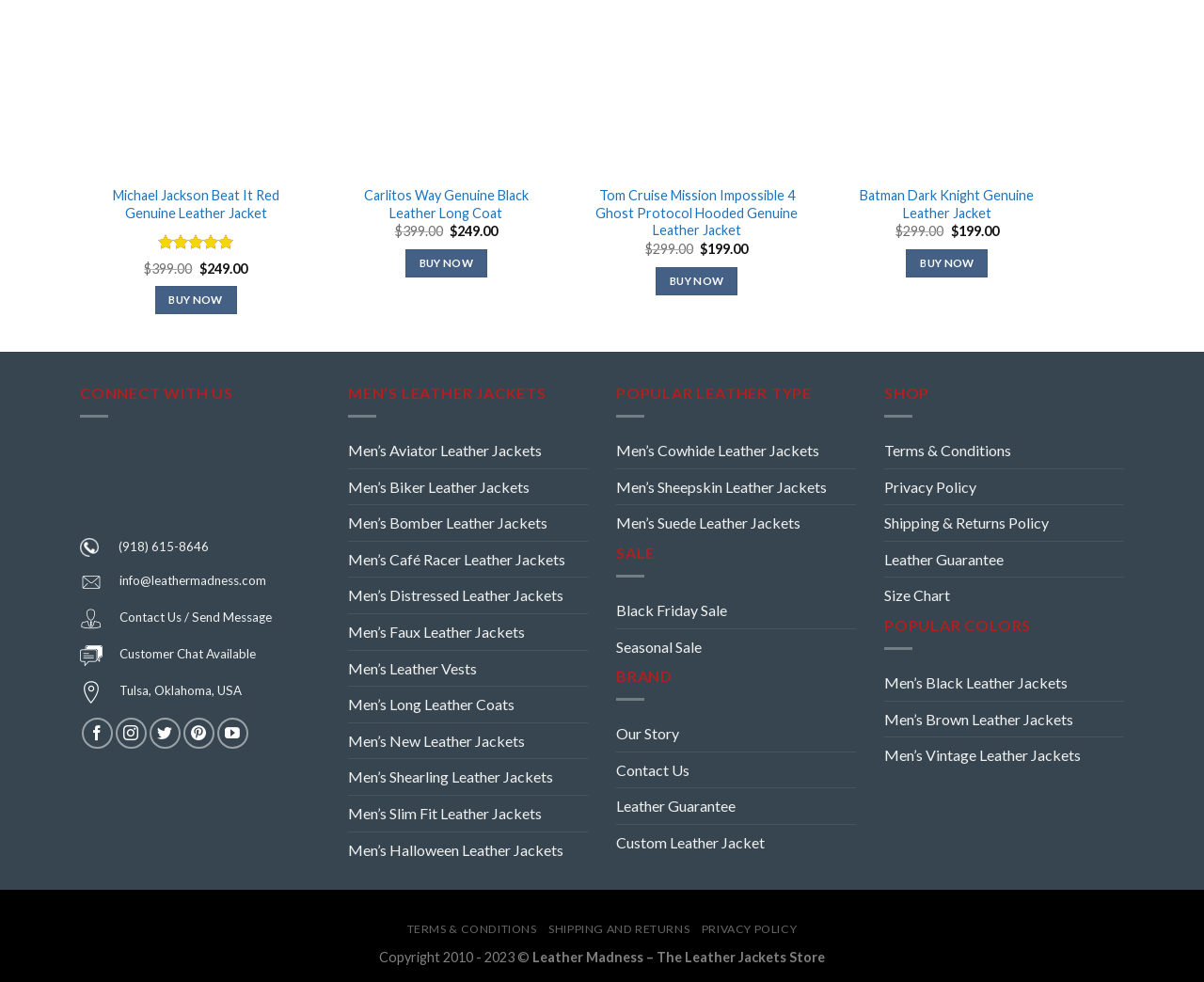What is the price of the Michael Jackson Beat It Red Genuine Leather Jacket?
Based on the image, provide your answer in one word or phrase.

$249.00